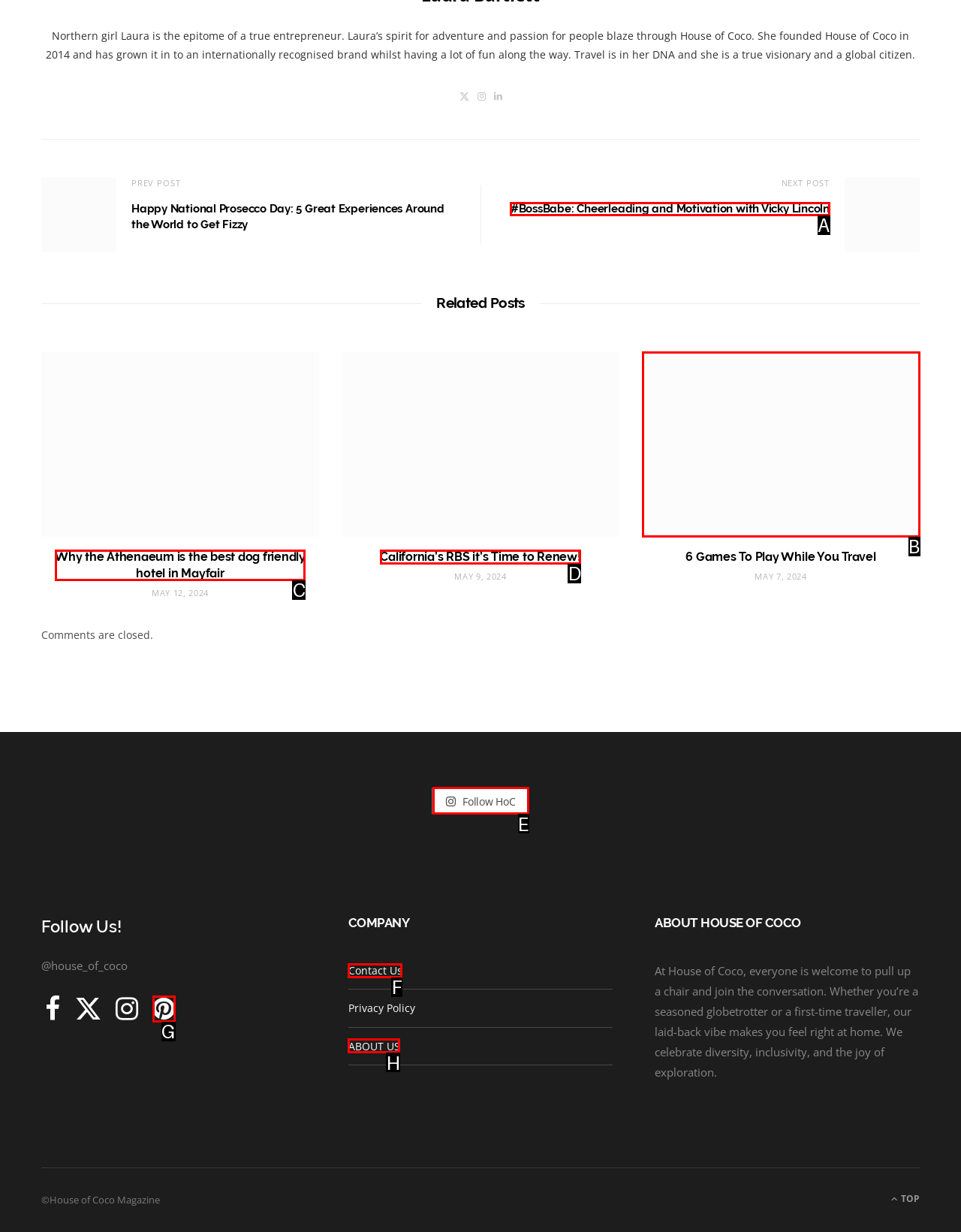Select the appropriate HTML element to click for the following task: Follow HoC
Answer with the letter of the selected option from the given choices directly.

E